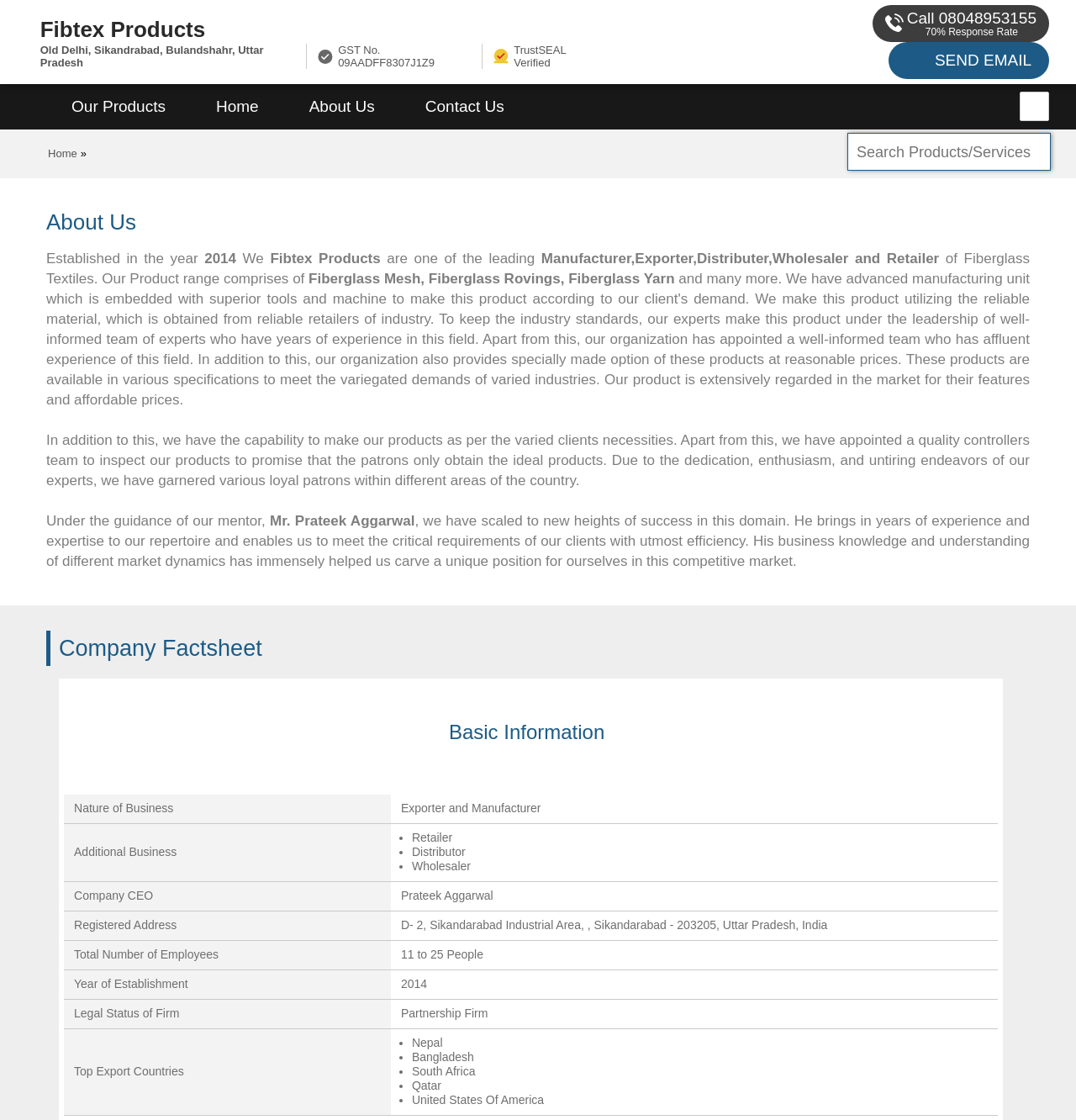Identify the bounding box coordinates of the element to click to follow this instruction: 'Search for products or services'. Ensure the coordinates are four float values between 0 and 1, provided as [left, top, right, bottom].

[0.788, 0.121, 0.976, 0.152]